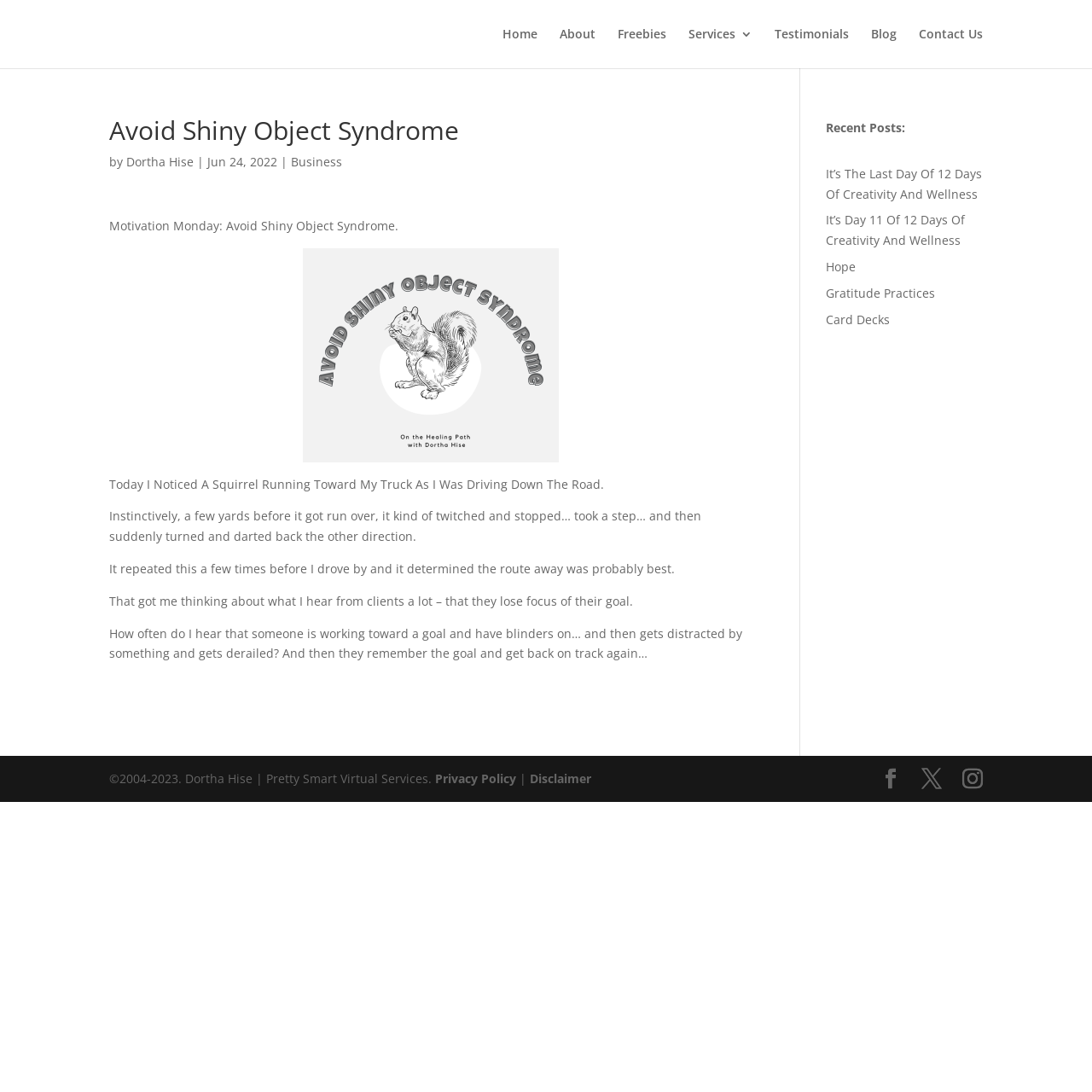Determine the bounding box coordinates of the region that needs to be clicked to achieve the task: "read the article by Dortha Hise".

[0.116, 0.141, 0.177, 0.155]